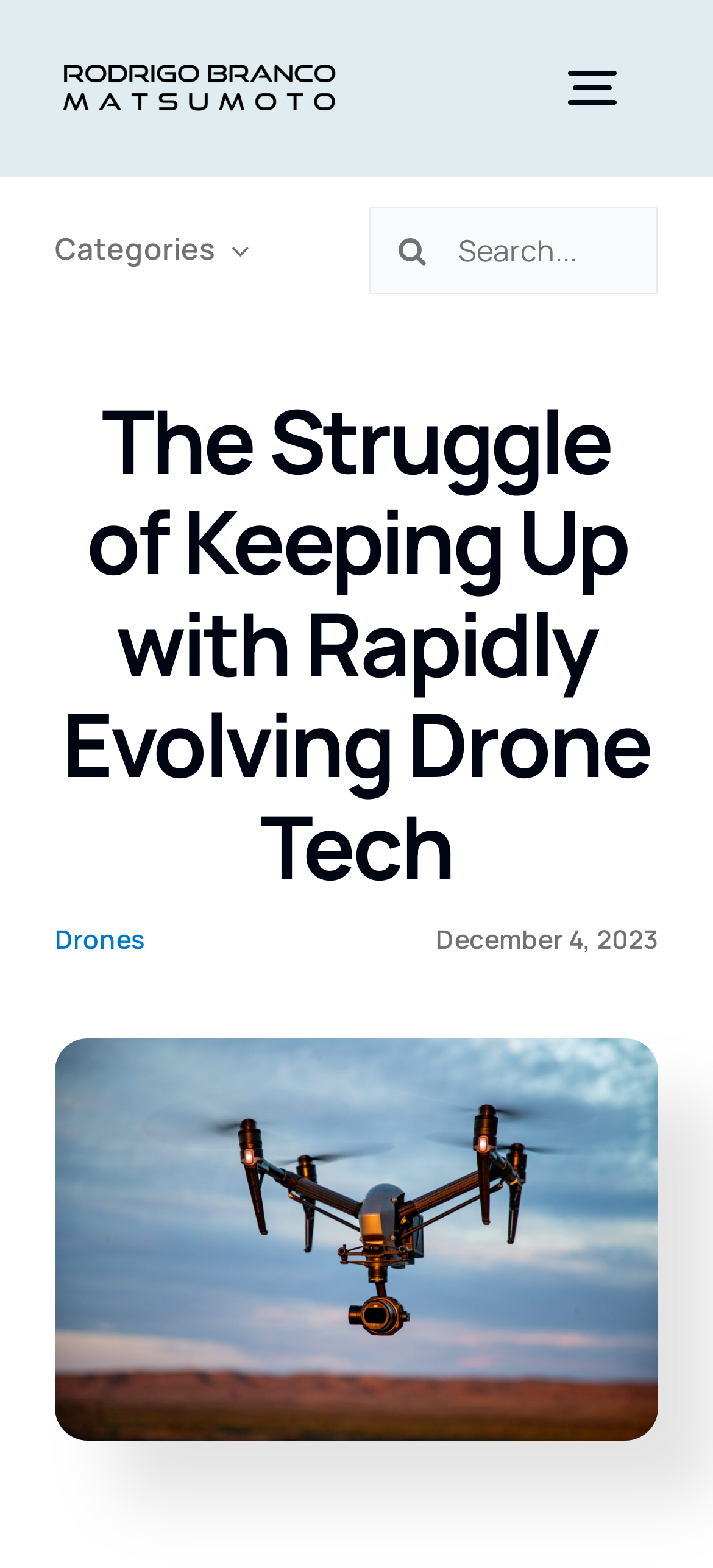Please identify the coordinates of the bounding box that should be clicked to fulfill this instruction: "Toggle the main menu".

[0.739, 0.023, 0.923, 0.089]